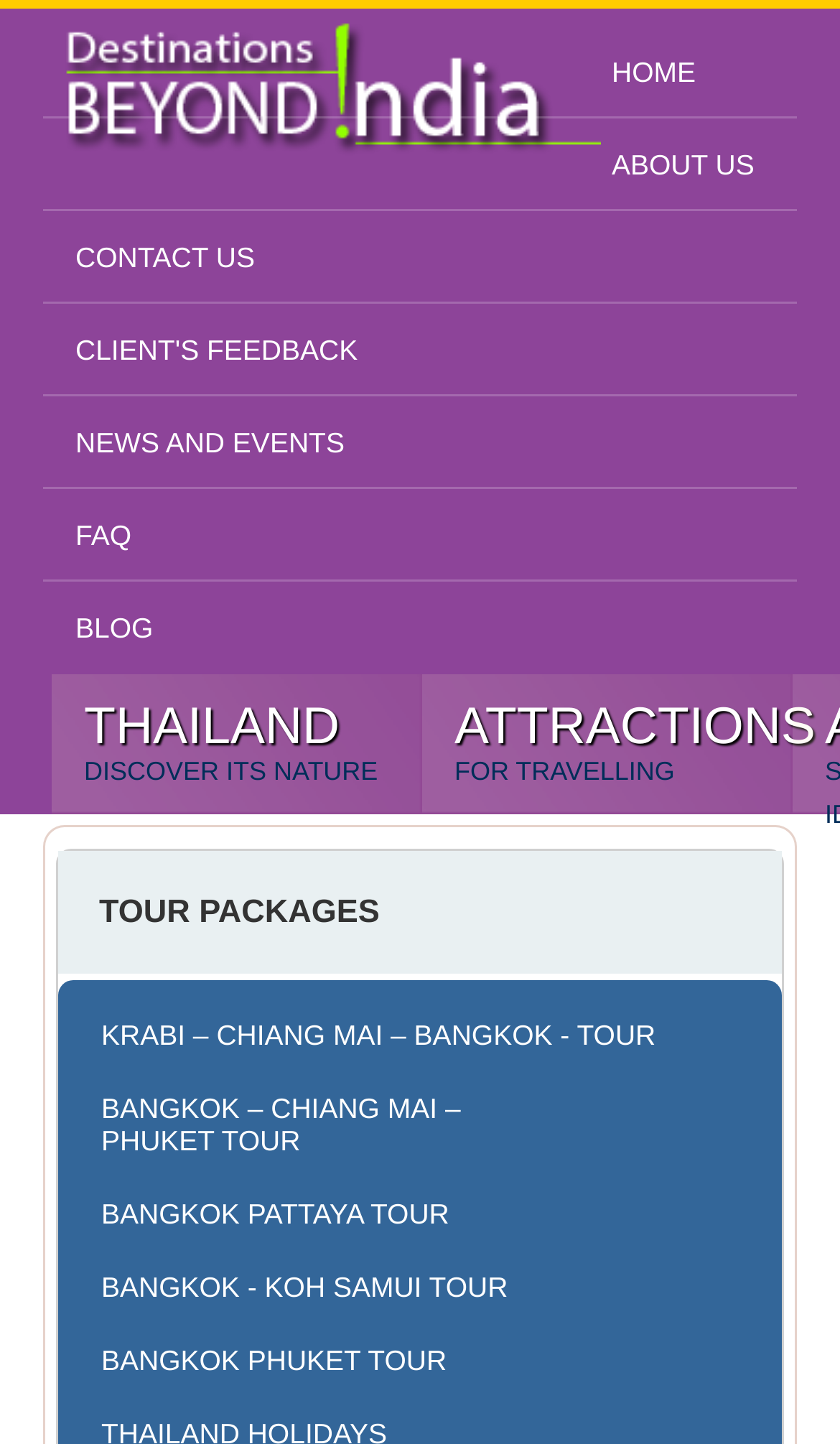Using the webpage screenshot, find the UI element described by Thailand Discover its Nature. Provide the bounding box coordinates in the format (top-left x, top-left y, bottom-right x, bottom-right y), ensuring all values are floating point numbers between 0 and 1.

[0.062, 0.467, 0.503, 0.564]